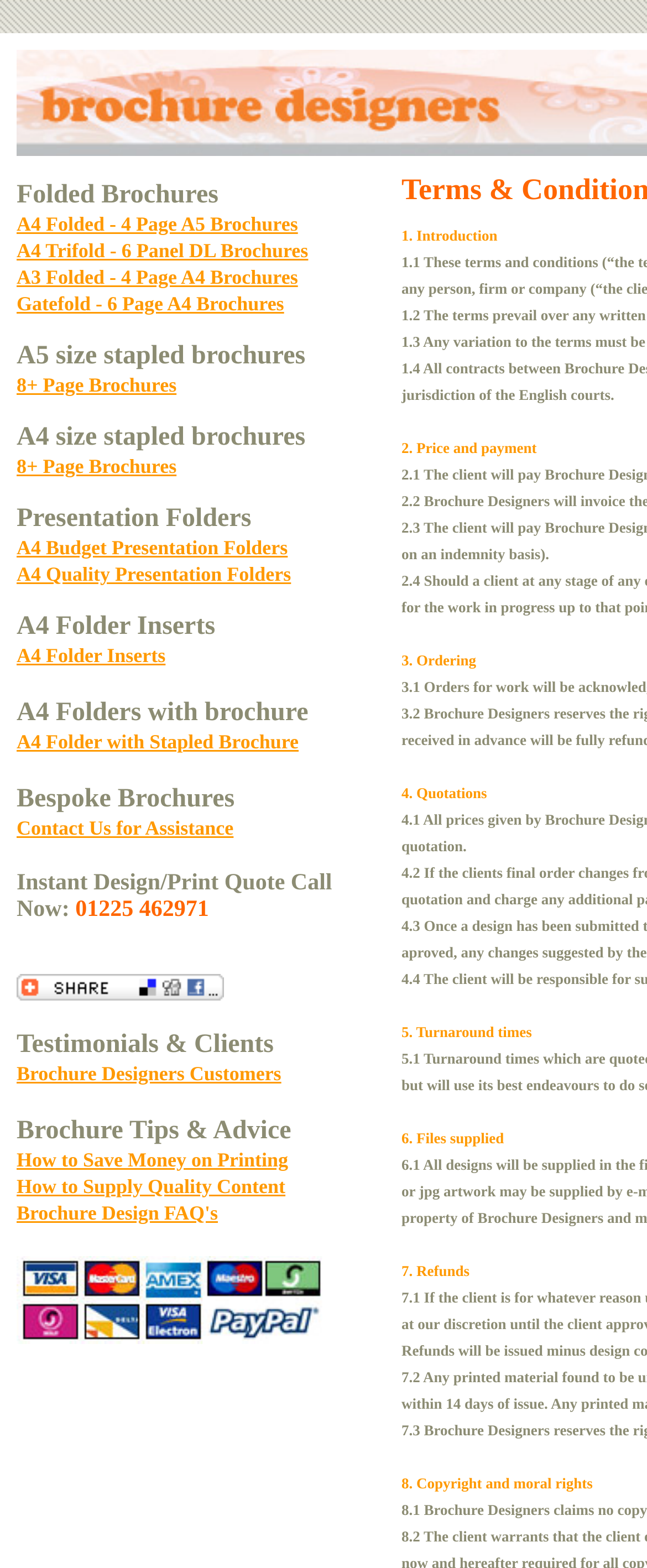How many types of presentation folders are listed?
Answer briefly with a single word or phrase based on the image.

2